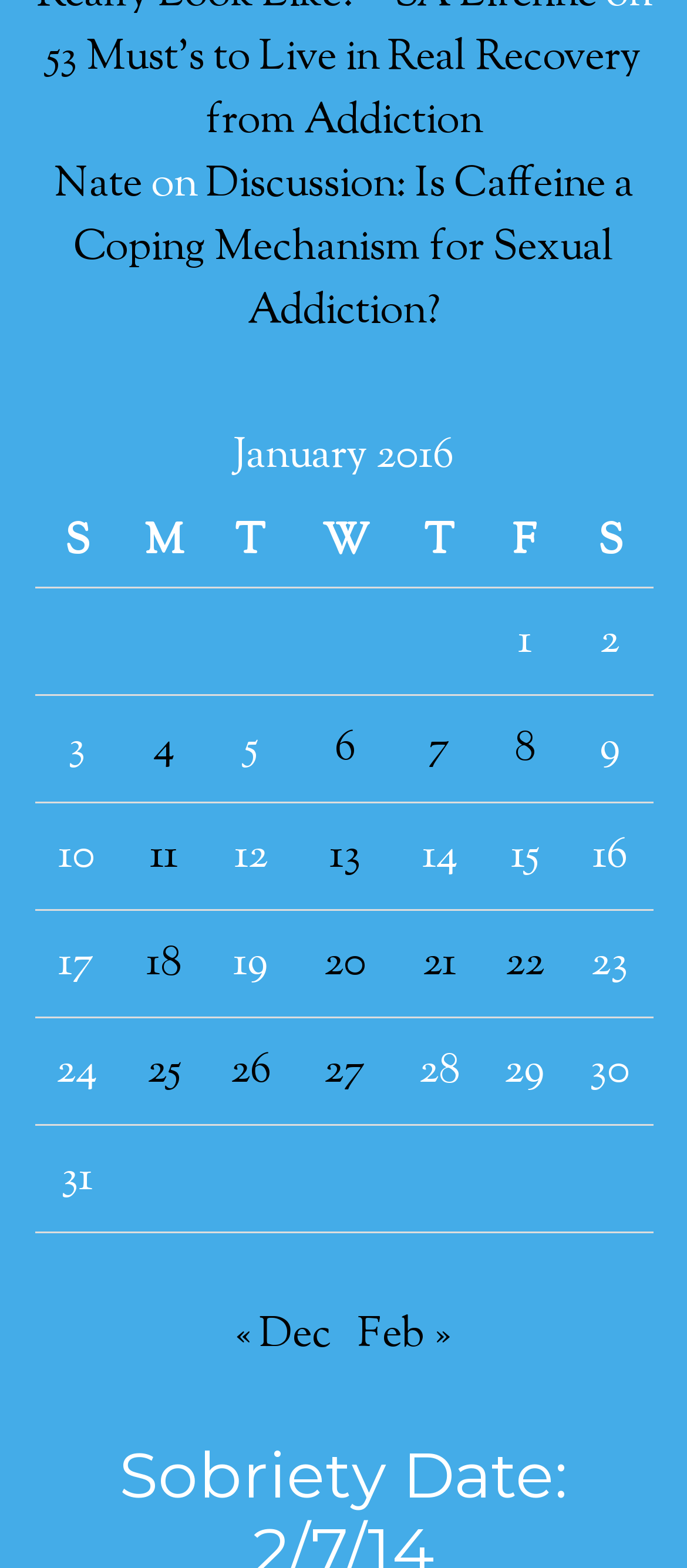Pinpoint the bounding box coordinates of the clickable element to carry out the following instruction: "Go to previous month."

[0.344, 0.832, 0.482, 0.871]